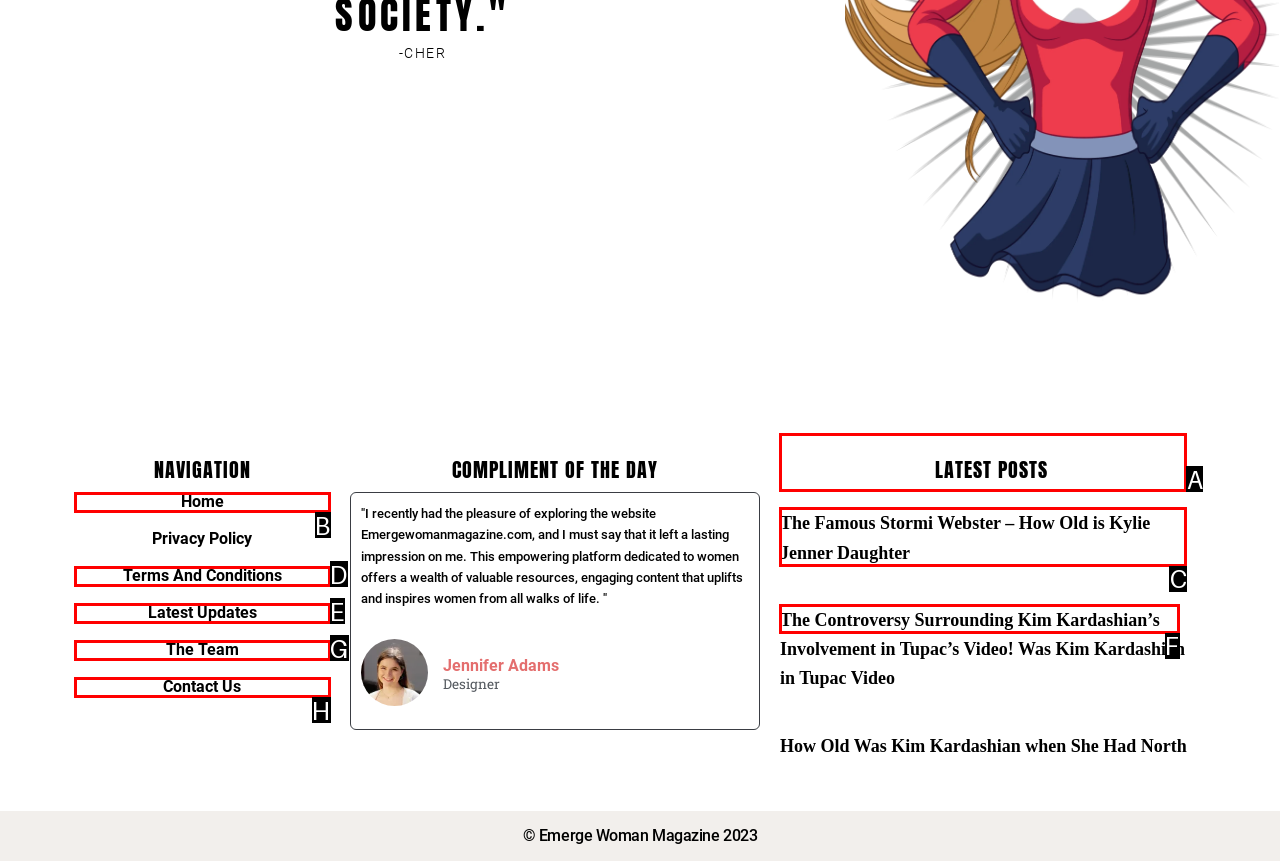Tell me which one HTML element I should click to complete the following instruction: Read the latest post about Stormi Webster
Answer with the option's letter from the given choices directly.

A